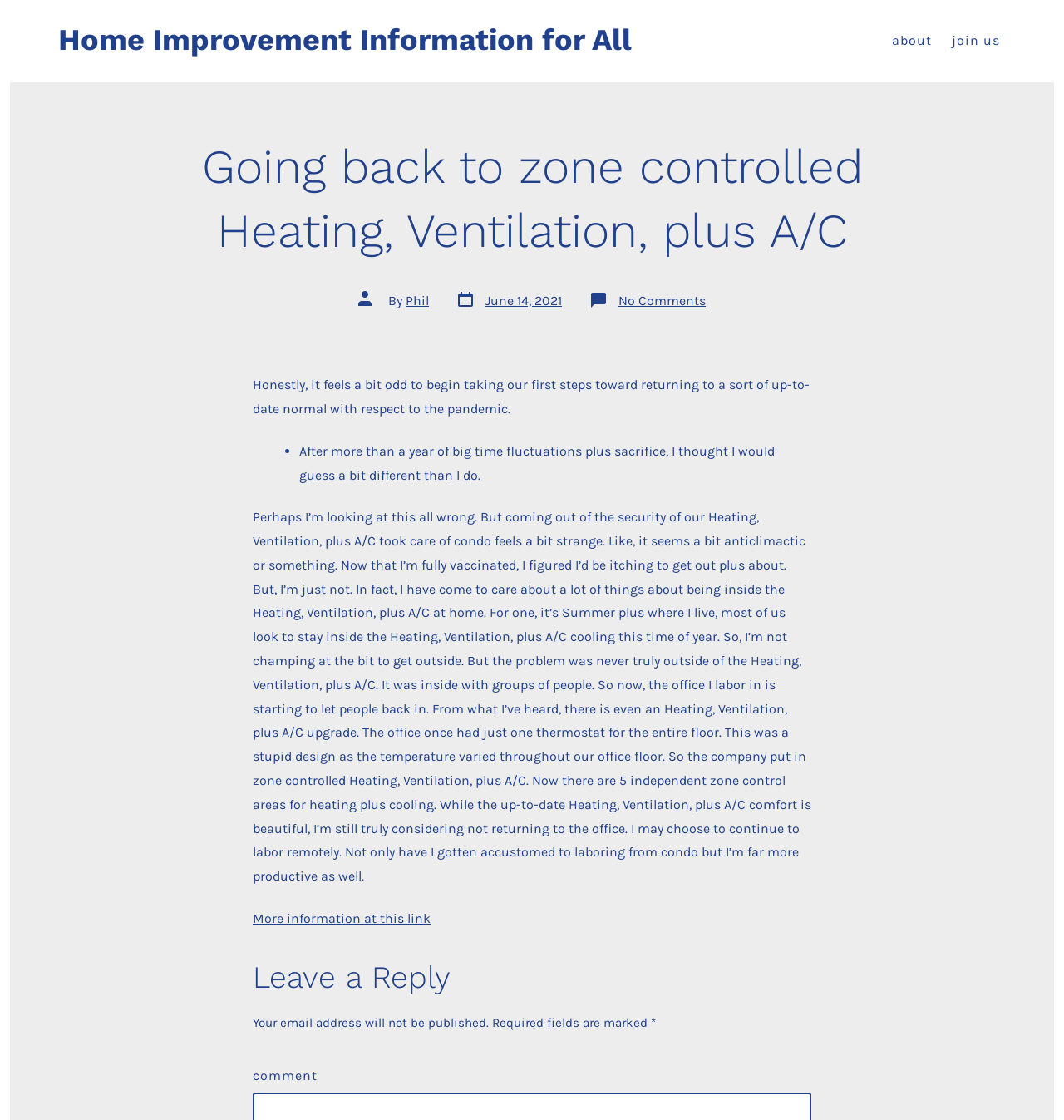Write a detailed summary of the webpage, including text, images, and layout.

The webpage is about home improvement information, specifically discussing the return to normalcy after the pandemic. At the top, there is a navigation bar with links to "about" and "join us" on the right side. Below the navigation bar, there is an article with a heading "Going back to zone controlled Heating, Ventilation, plus A/C" in a large font. 

The article starts with a brief introduction by the author, Phil, posted on June 14, 2021. The main content of the article is a personal reflection on the author's feelings about returning to normal life after the pandemic. The author expresses mixed emotions about leaving the comfort and security of their home, which has a zone-controlled heating, ventilation, and air conditioning (HVAC) system. 

The article is divided into paragraphs, with the first paragraph discussing the author's initial feelings about returning to normal. The second paragraph explains the author's hesitation to go back to the office, despite the office's HVAC upgrade. The author mentions that they have grown accustomed to working from home and are more productive in that environment.

At the bottom of the article, there is a section for leaving a reply, with a heading "Leave a Reply" and a text field for comments. There are also notes about required fields and the email address not being published.